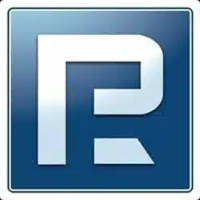Generate a complete and detailed caption for the image.

The image features the logo of RoboForex, an online forex trading platform. The logo is predominantly styled with a modern, sleek design in shades of blue and silver. It consists of the bold letter "R" that stands in a stylized, geometric form, communicating a sense of professionalism and trustworthiness. This visual identity reflects the company's focus on empowering traders with cutting-edge tools and competitive trading conditions, emphasizing their commitment to innovation in the financial markets. The accompanying text highlights the various trading advantages offered by RoboForex, including tight spreads, rapid order execution, and a diverse range of asset classes.